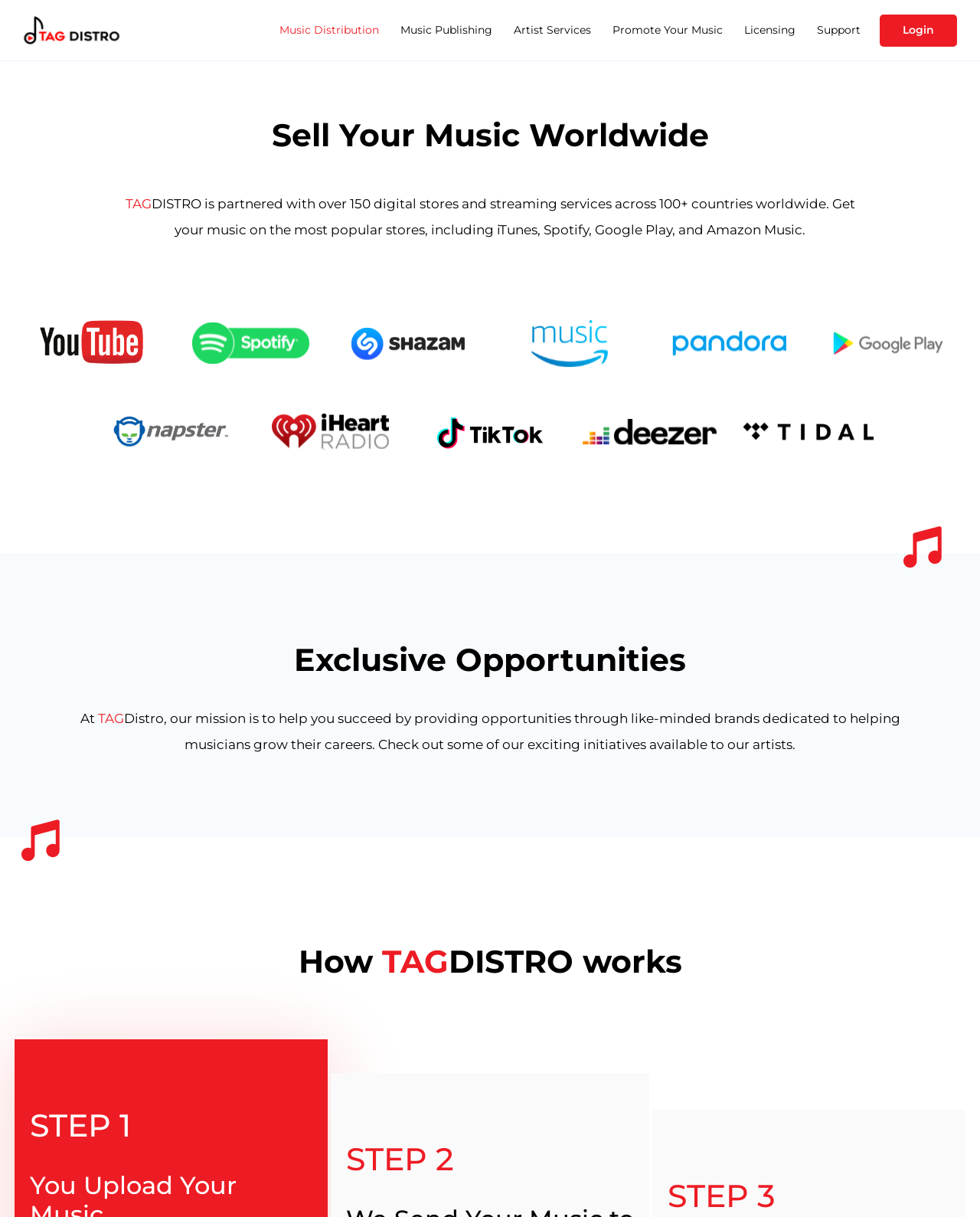Please identify the bounding box coordinates of the area that needs to be clicked to fulfill the following instruction: "Check out exclusive opportunities."

[0.042, 0.527, 0.958, 0.558]